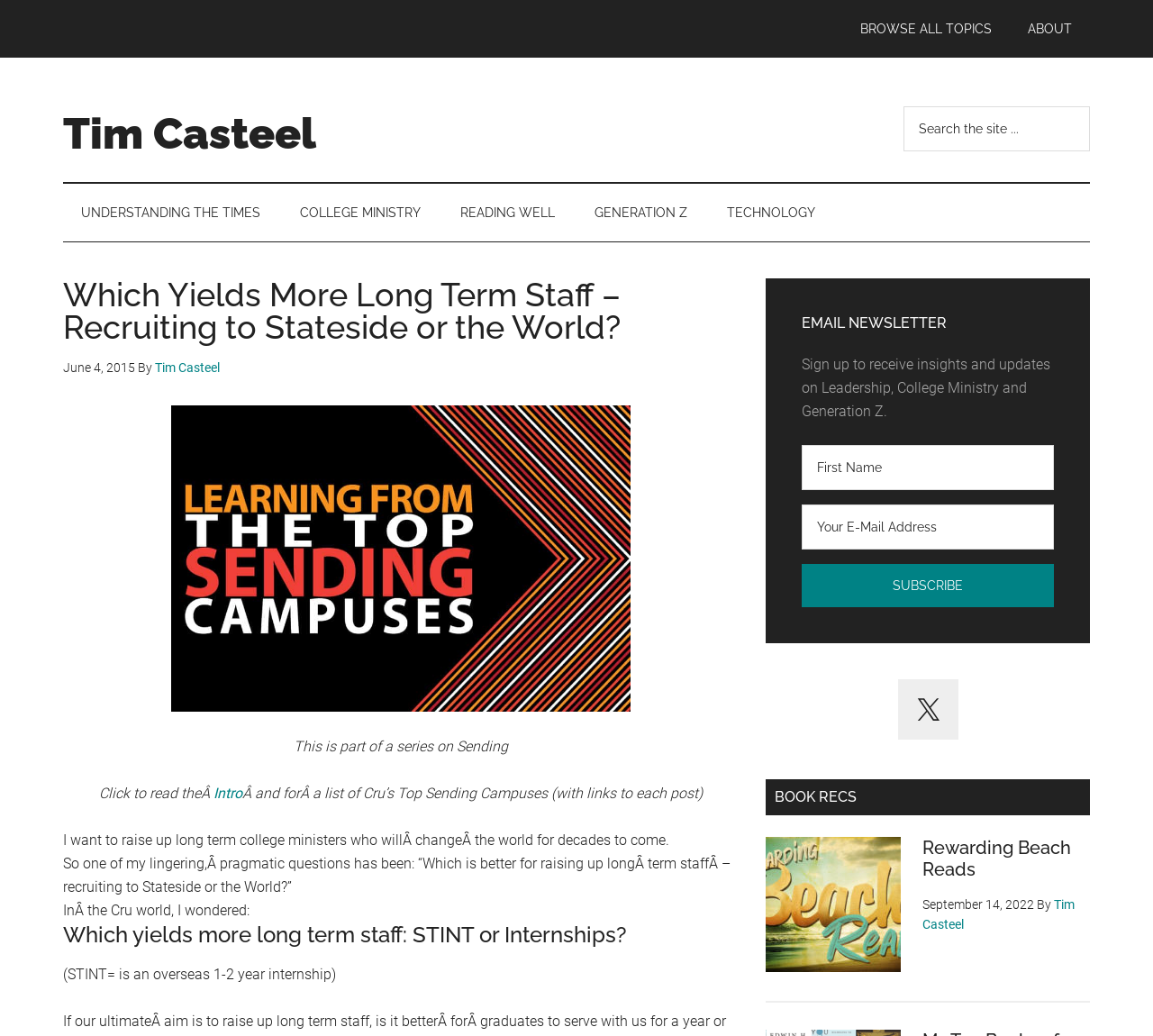Please look at the image and answer the question with a detailed explanation: What is the category of the article 'Rewarding Beach Reads'?

I found the answer by looking at the heading 'BOOK RECS' above the article 'Rewarding Beach Reads'. This heading indicates the category of the article.